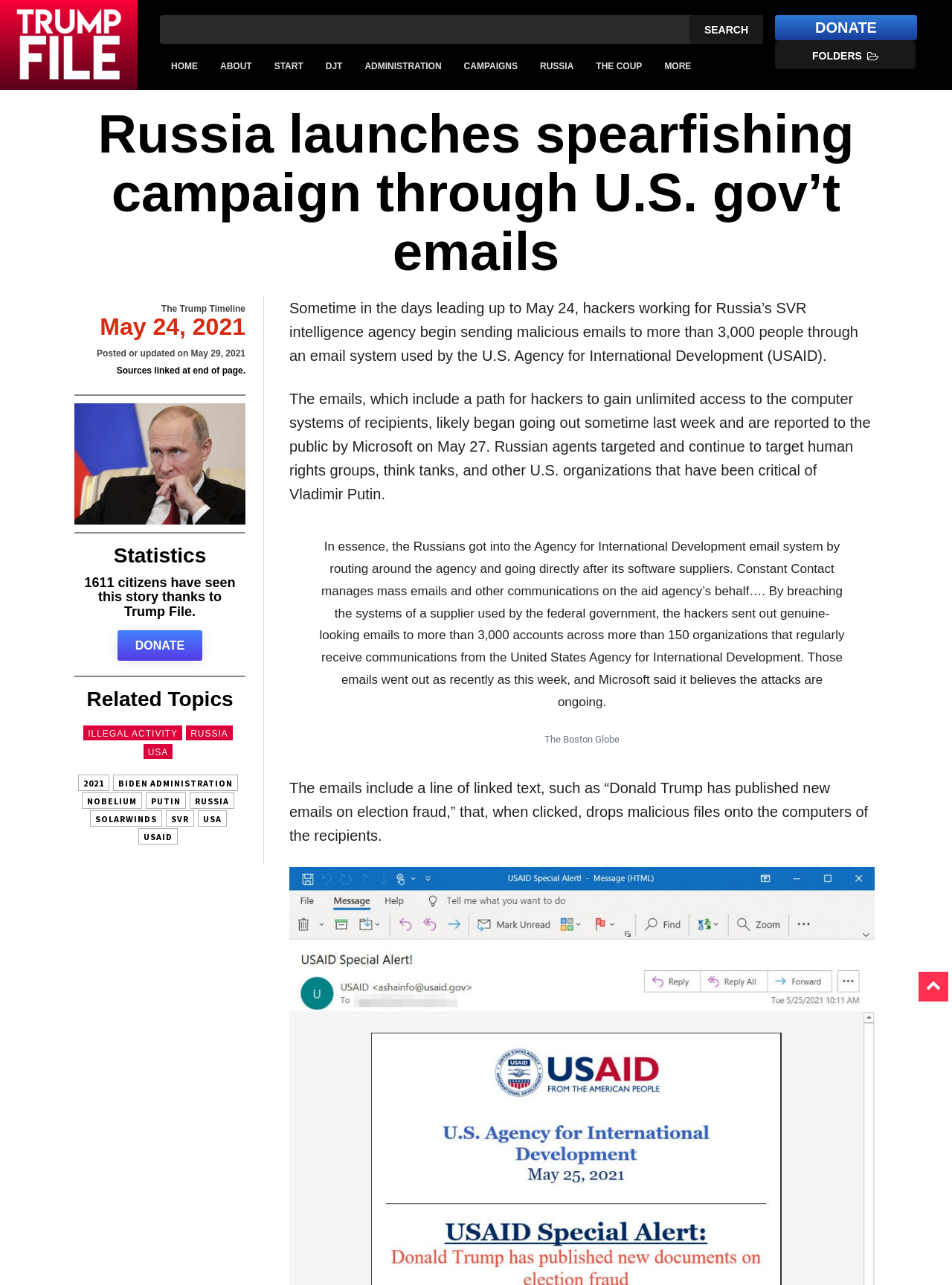Please identify the bounding box coordinates of the element on the webpage that should be clicked to follow this instruction: "Click the 'DONATE' link". The bounding box coordinates should be given as four float numbers between 0 and 1, formatted as [left, top, right, bottom].

[0.833, 0.012, 0.945, 0.031]